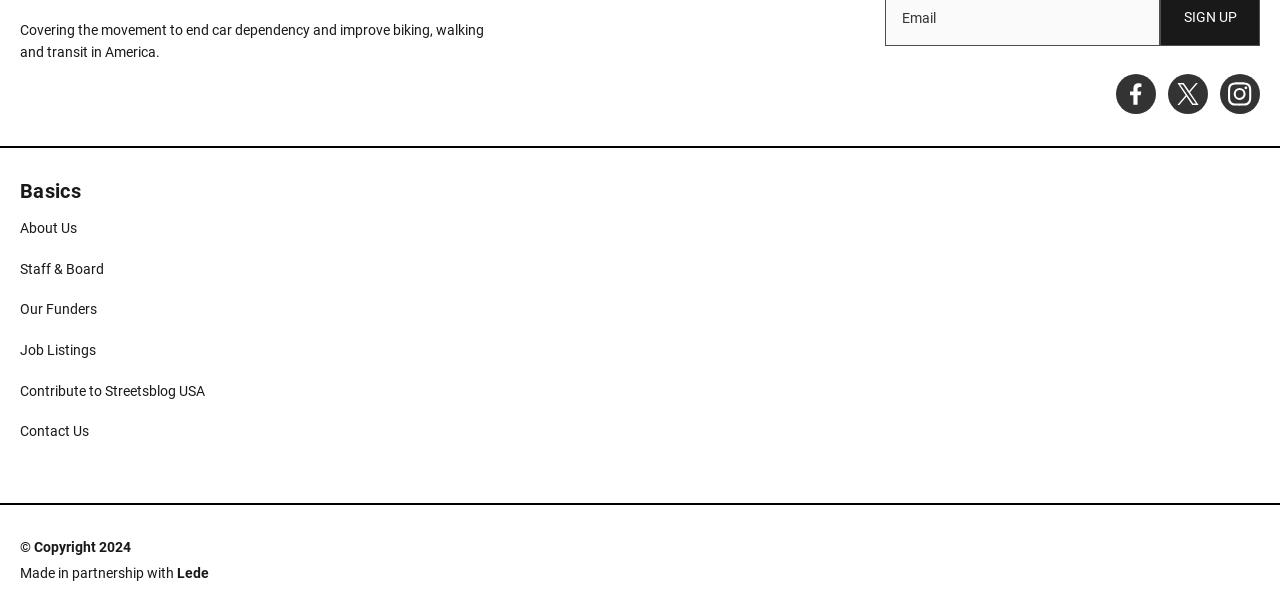Look at the image and give a detailed response to the following question: How many social media links are present on the webpage?

There are three social media links present on the webpage, namely Facebook, Twitter, and Instagram, which can be identified by their respective icons and link texts.